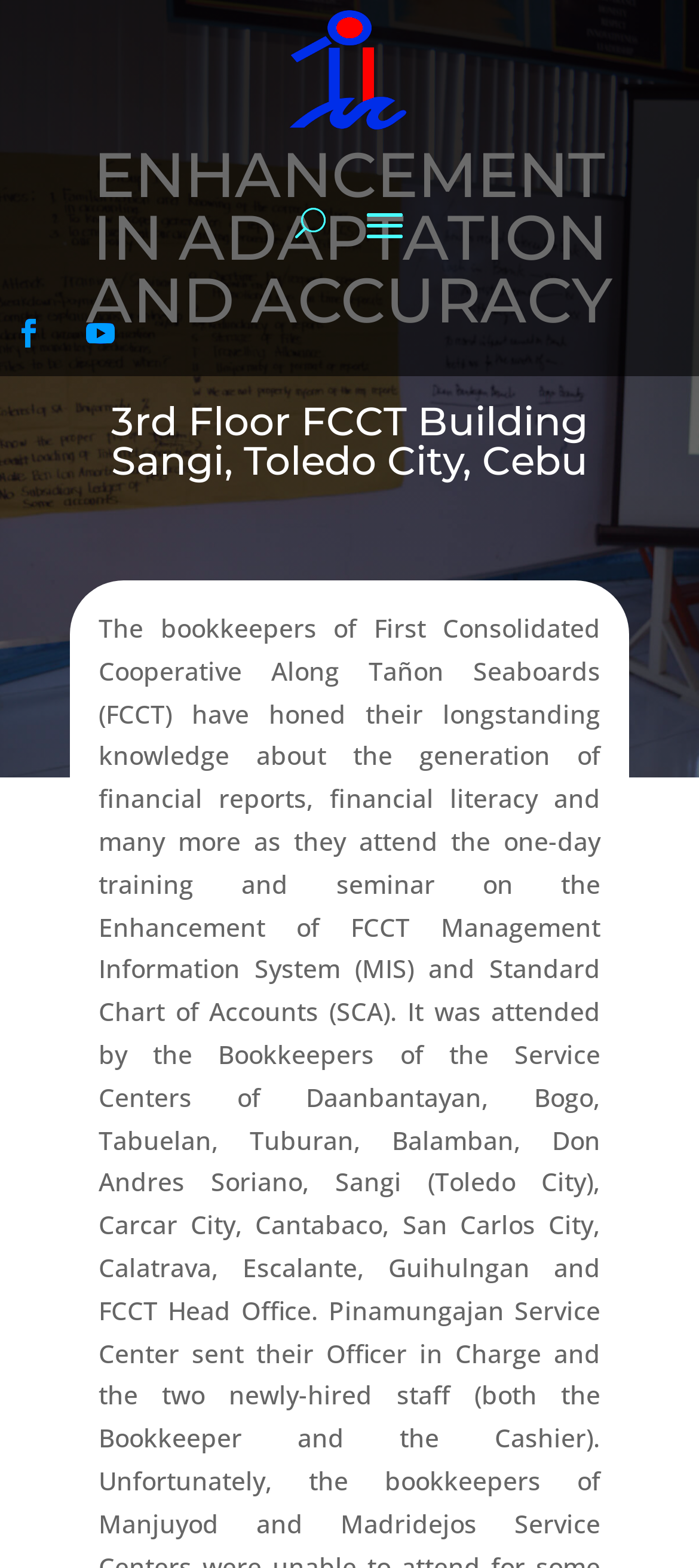What is the icon on the top-left corner of the webpage?
Answer the question with a single word or phrase derived from the image.

Unknown